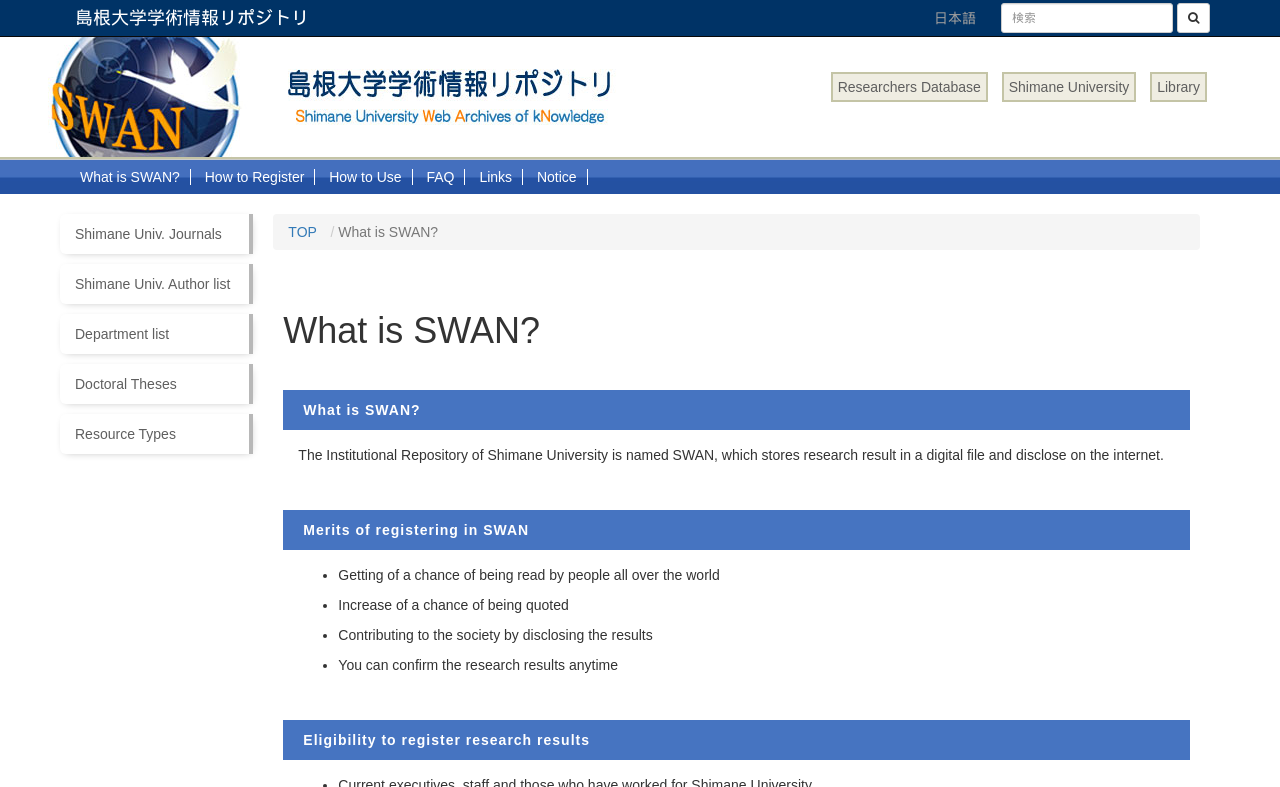Find and provide the bounding box coordinates for the UI element described here: "Shimane Univ. Journals". The coordinates should be given as four float numbers between 0 and 1: [left, top, right, bottom].

[0.047, 0.272, 0.195, 0.323]